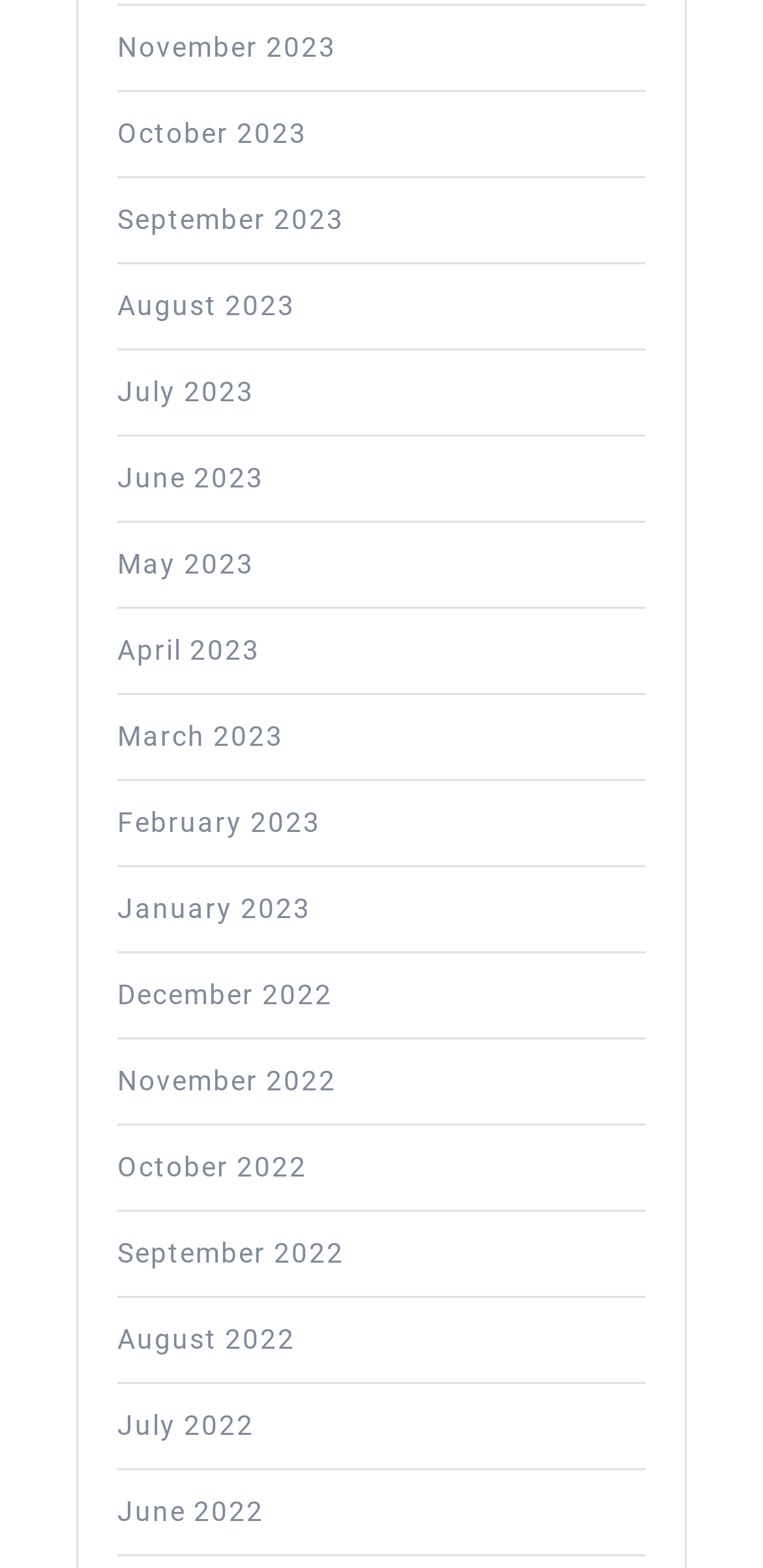Identify the bounding box for the described UI element. Provide the coordinates in (top-left x, top-left y, bottom-right x, bottom-right y) format with values ranging from 0 to 1: June 2023

[0.154, 0.294, 0.346, 0.314]